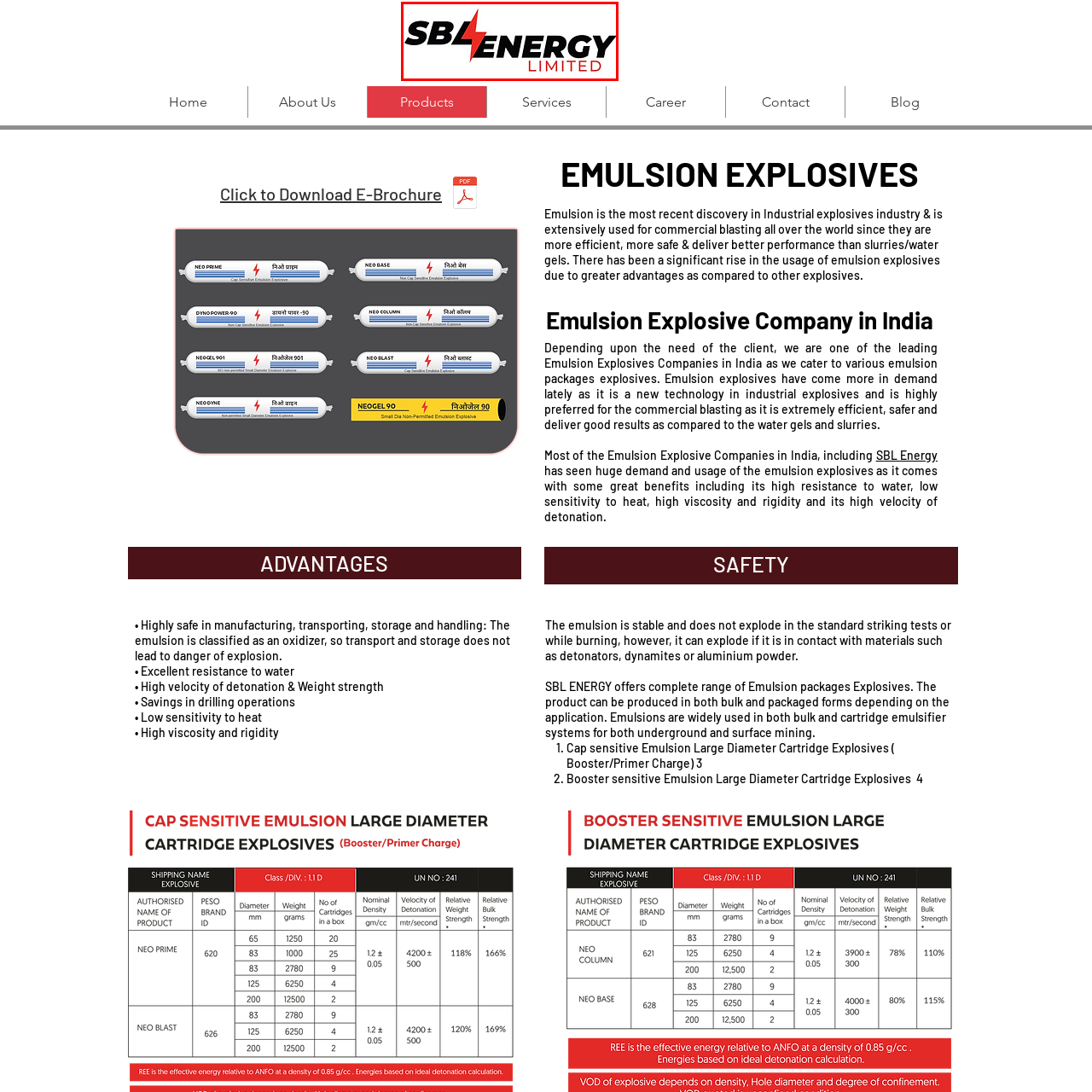Direct your attention to the image within the red boundary and answer the question with a single word or phrase:
What does the logo symbolize?

strength, reliability, and forward-thinking approach